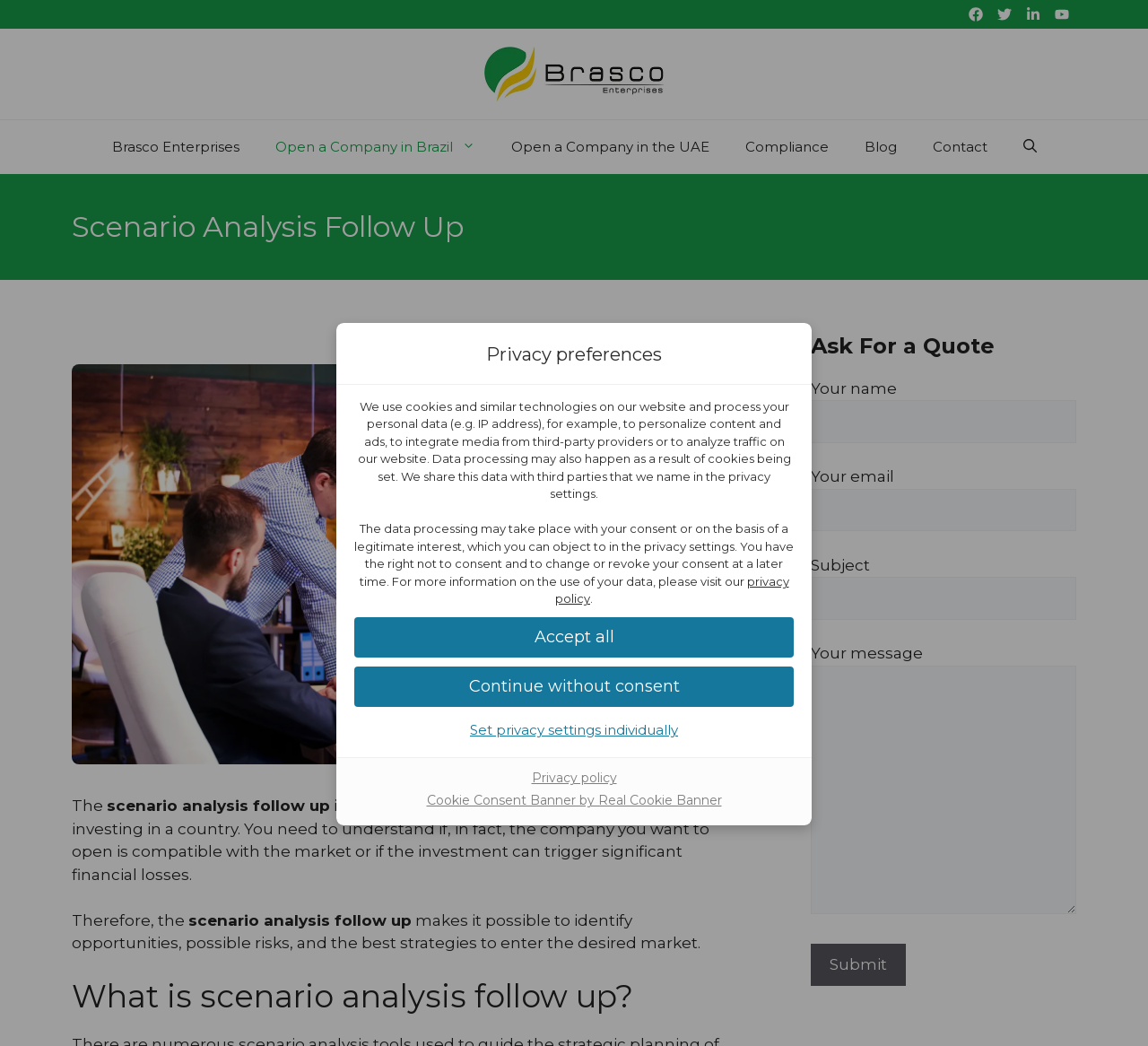Determine the bounding box coordinates of the element's region needed to click to follow the instruction: "View privacy policy". Provide these coordinates as four float numbers between 0 and 1, formatted as [left, top, right, bottom].

[0.484, 0.549, 0.687, 0.579]